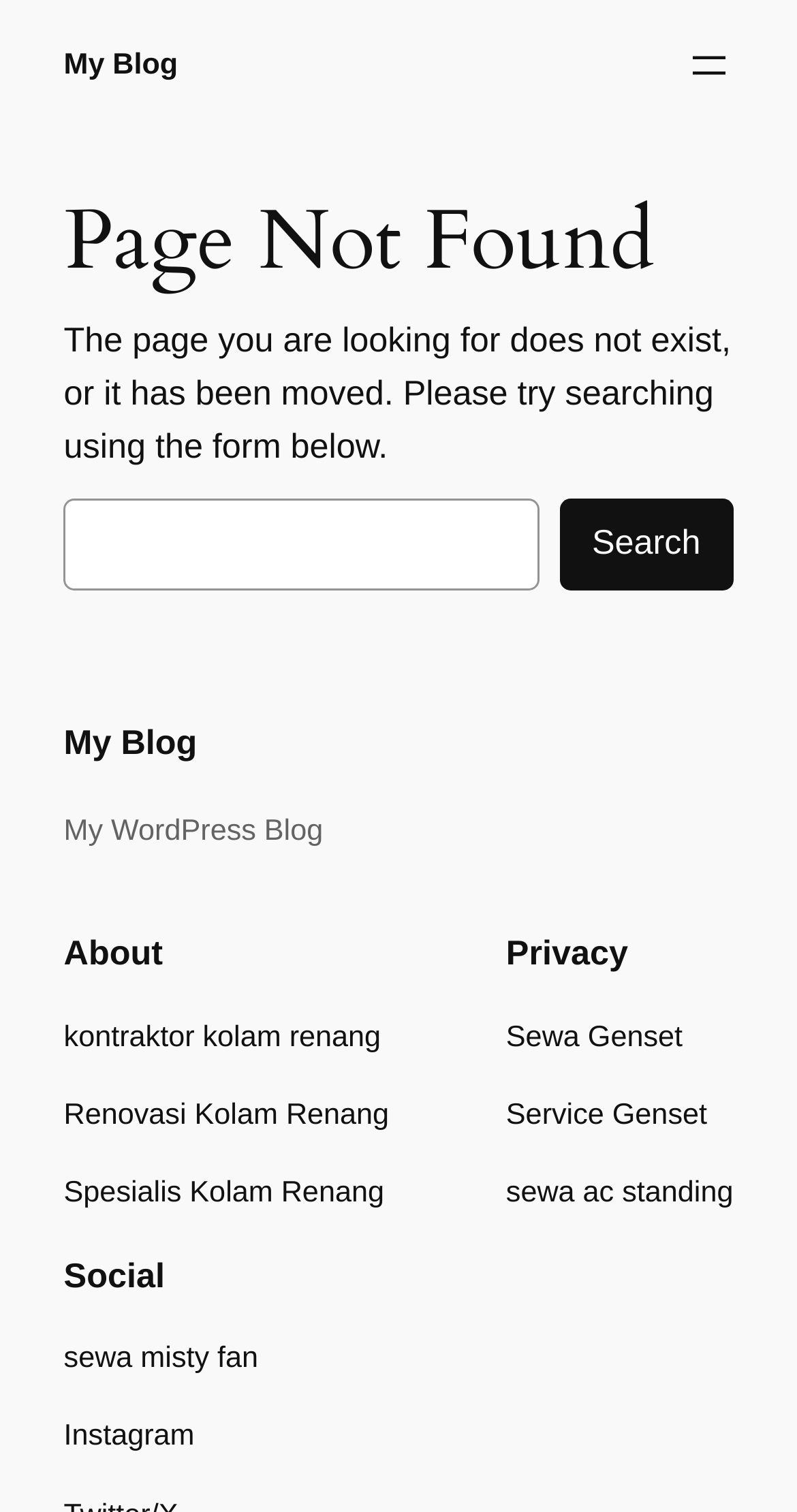Bounding box coordinates are specified in the format (top-left x, top-left y, bottom-right x, bottom-right y). All values are floating point numbers bounded between 0 and 1. Please provide the bounding box coordinate of the region this sentence describes: My Blog

[0.08, 0.032, 0.223, 0.054]